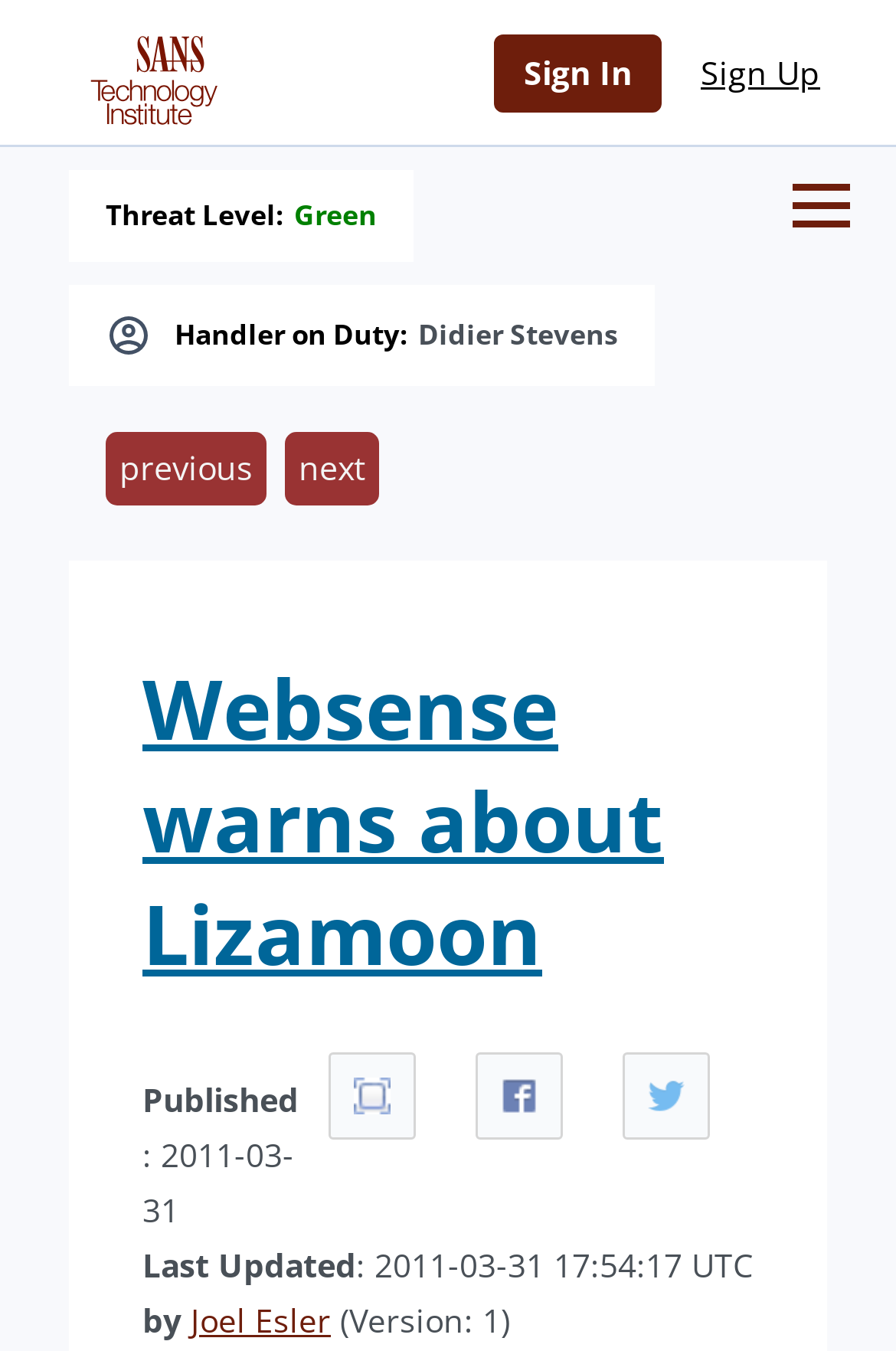Provide the bounding box coordinates for the specified HTML element described in this description: "green". The coordinates should be four float numbers ranging from 0 to 1, in the format [left, top, right, bottom].

[0.328, 0.146, 0.421, 0.173]